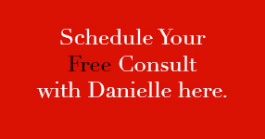Provide an in-depth description of the image.

The image features a bold and inviting red background with white text providing important information. The text reads, "Schedule Your Free Consult with Danielle here." This message encourages potential clients to take advantage of a complimentary consultation service offered by Danielle McCluskey, a professional in probate and estate law. This visual element is prominently placed on the webpage, serving as a call to action for users seeking legal guidance during challenging times.